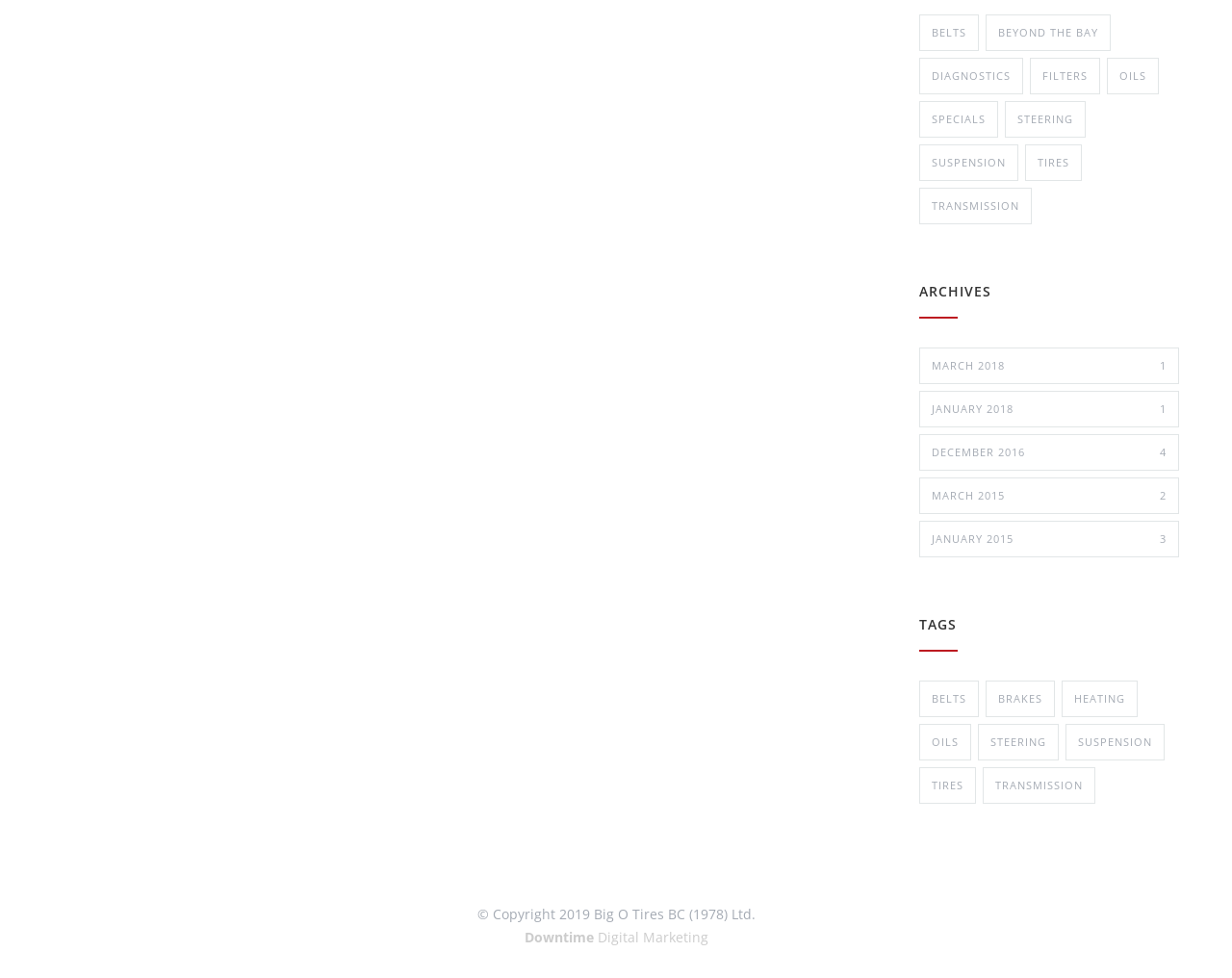Please locate the bounding box coordinates of the region I need to click to follow this instruction: "Click on BELTS".

[0.746, 0.015, 0.795, 0.052]